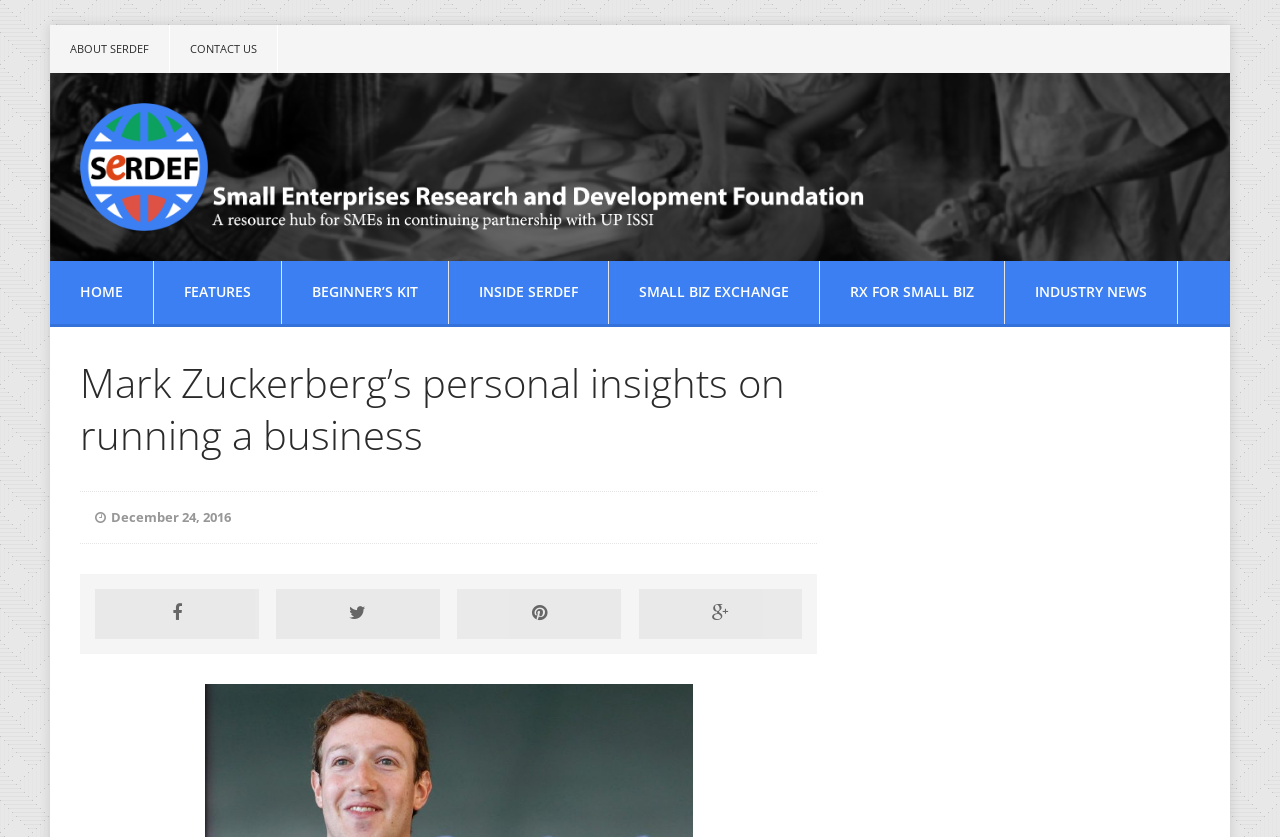Specify the bounding box coordinates of the region I need to click to perform the following instruction: "go to about page". The coordinates must be four float numbers in the range of 0 to 1, i.e., [left, top, right, bottom].

[0.039, 0.03, 0.132, 0.088]